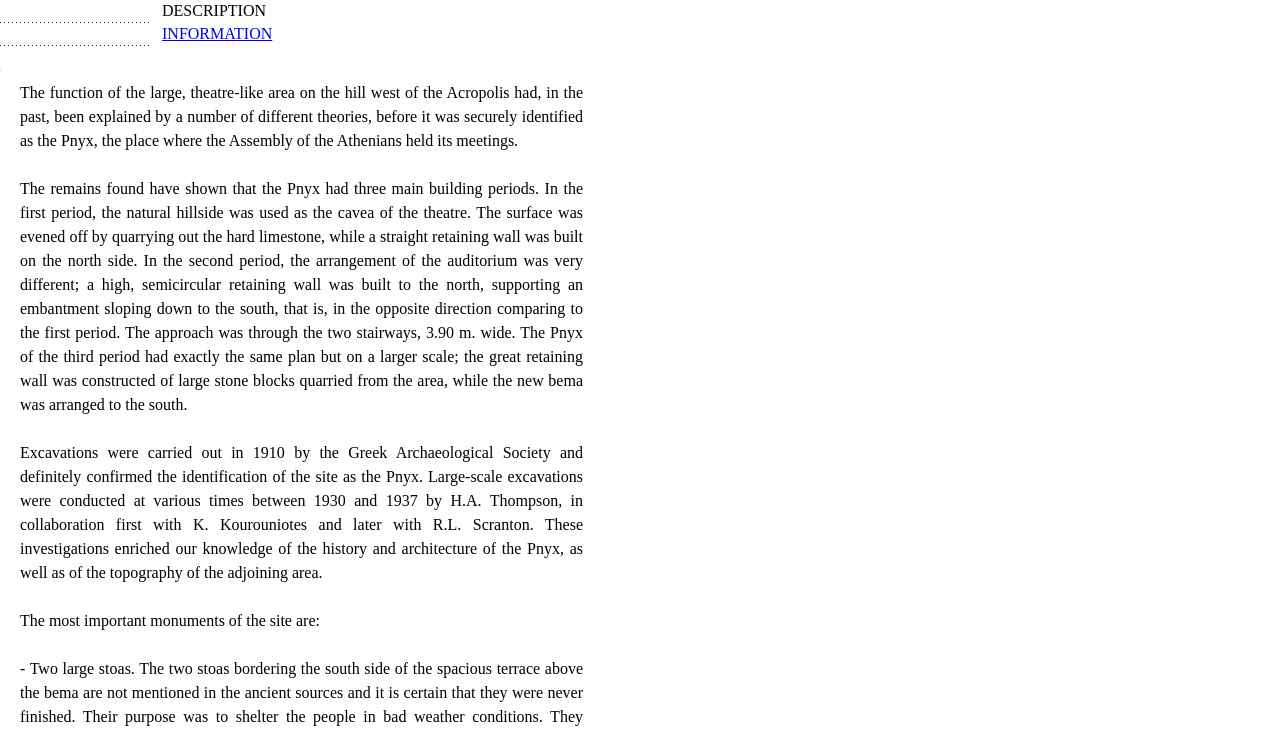Summarize the webpage with a detailed and informative caption.

The webpage is about the Ministry of Culture and Sports, specifically focusing on the Pnyx. At the top, there is a small image on the left side, accompanied by a description on the right side. Below this, there are three rows of images, with each row containing an image on the left side and a corresponding description or link on the right side. The first row has an image and a link labeled "INFORMATION". The second and third rows have images only.

Below these rows, there is a small image on the left side, followed by a large block of text that describes the excavations carried out at the Pnyx site. The text is divided into two paragraphs, with the first paragraph discussing the excavations conducted by the Greek Archaeological Society and H.A. Thompson, and the second paragraph listing the most important monuments of the site.